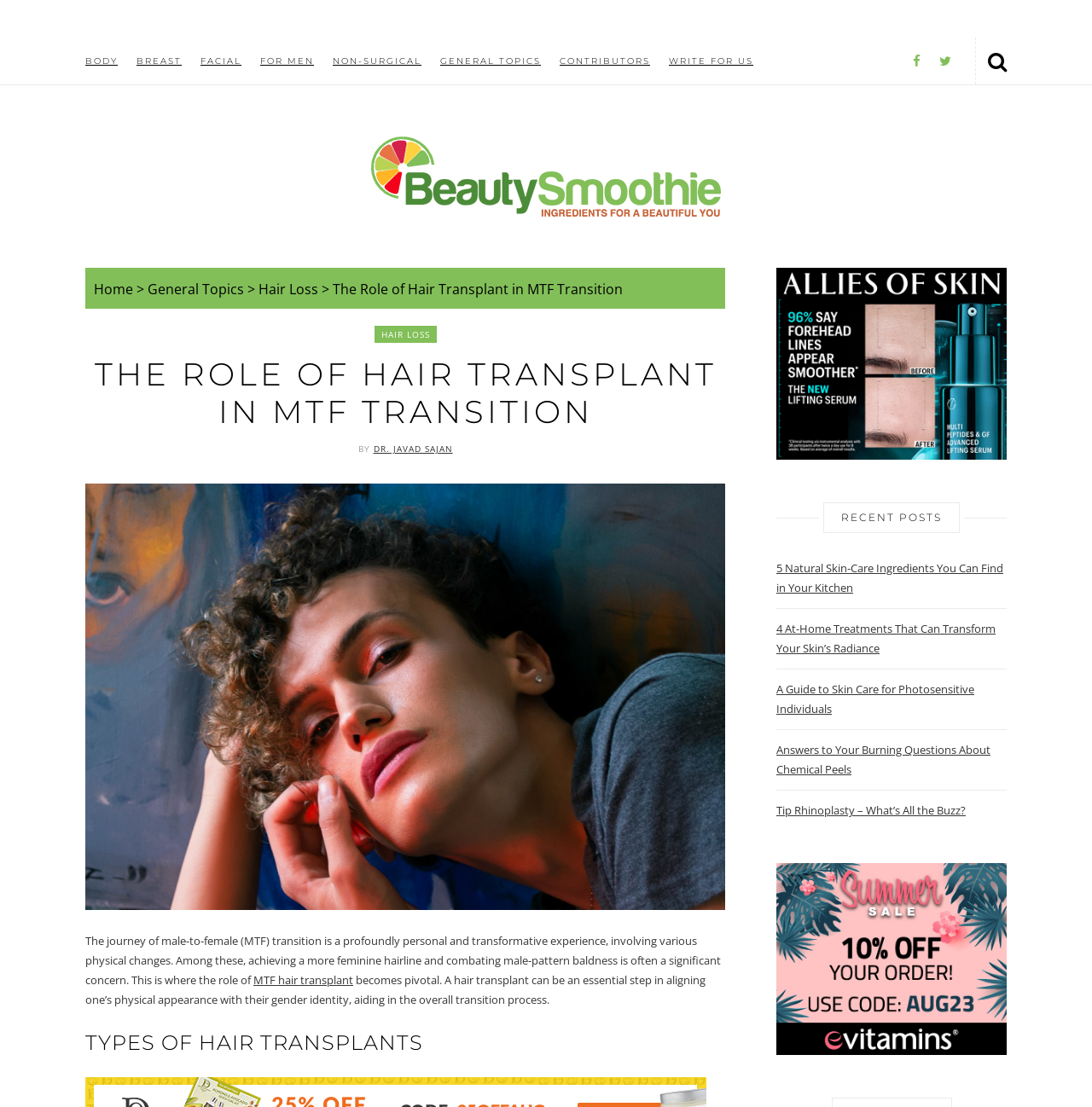Construct a comprehensive caption that outlines the webpage's structure and content.

The webpage is about the role of hair transplant in male-to-female (MTF) transition. At the top, there is a navigation menu with links to various topics, including "BODY", "BREAST", "FACIAL", and "GENERAL TOPICS". Below the navigation menu, there is a logo "BeautySmoothie" with an accompanying image.

On the left side, there is a sidebar with links to "Home", "General Topics", "Hair Loss", and other related topics. The main content area is divided into sections, starting with a heading "THE ROLE OF HAIR TRANSPLANT IN MTF TRANSITION". Below the heading, there is an image of a person on a blue background, followed by a paragraph of text that discusses the importance of hair transplant in MTF transition.

The text is written by "DR. JAVAD SAJAN" and explains how hair transplant can help align one's physical appearance with their gender identity. There is also a link to "MTF hair transplant" within the text. Further down, there is a heading "TYPES OF HAIR TRANSPLANTS", but the content is not provided.

On the right side, there are two banner ads, one above and one below a section titled "RECENT POSTS". The "RECENT POSTS" section lists five articles with links, including "5 Natural Skin-Care Ingredients You Can Find in Your Kitchen" and "Tip Rhinoplasty – What’s All the Buzz?".